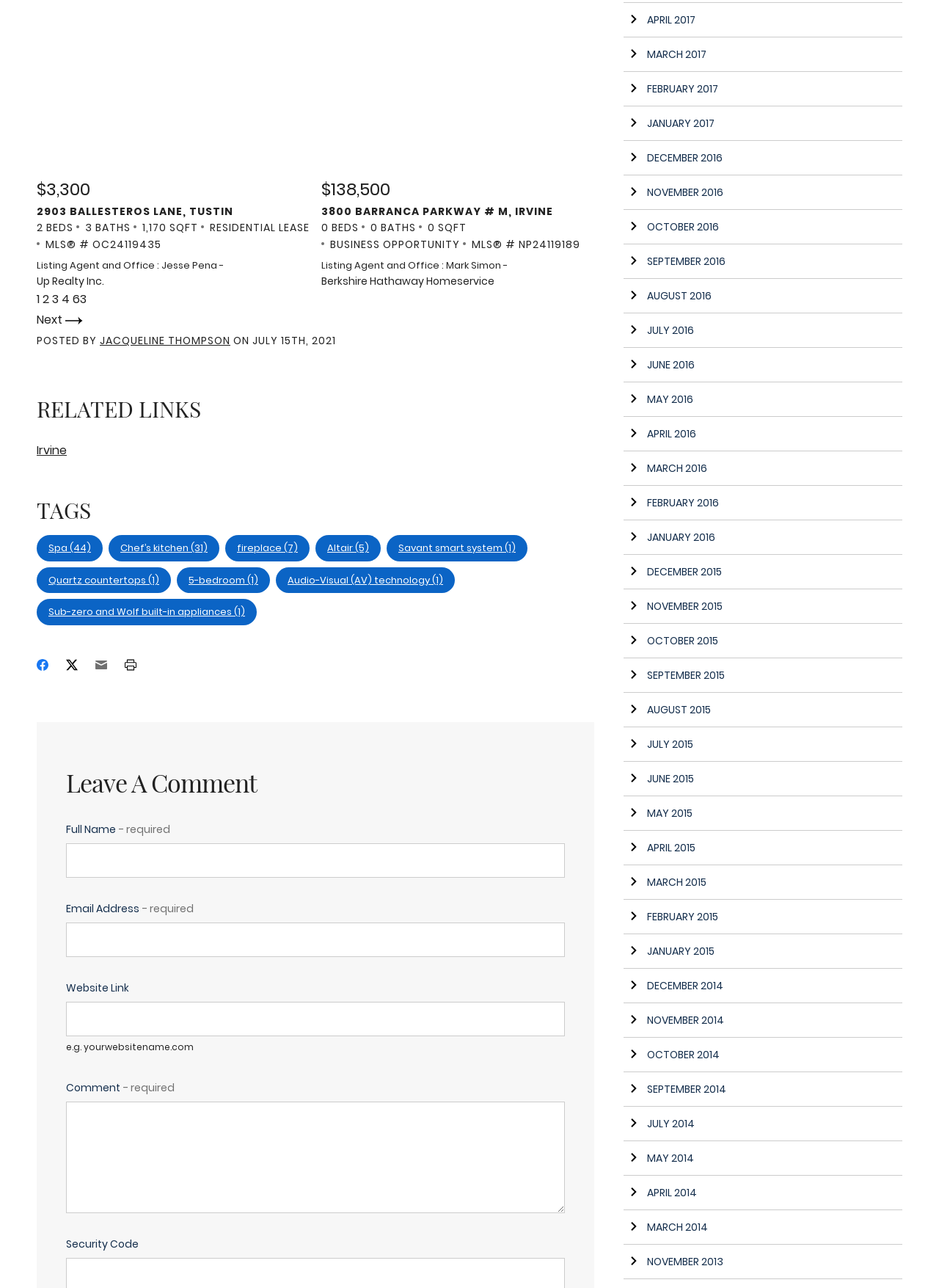Please find the bounding box coordinates of the element that you should click to achieve the following instruction: "Click on the 'Irvine' link". The coordinates should be presented as four float numbers between 0 and 1: [left, top, right, bottom].

[0.039, 0.343, 0.071, 0.356]